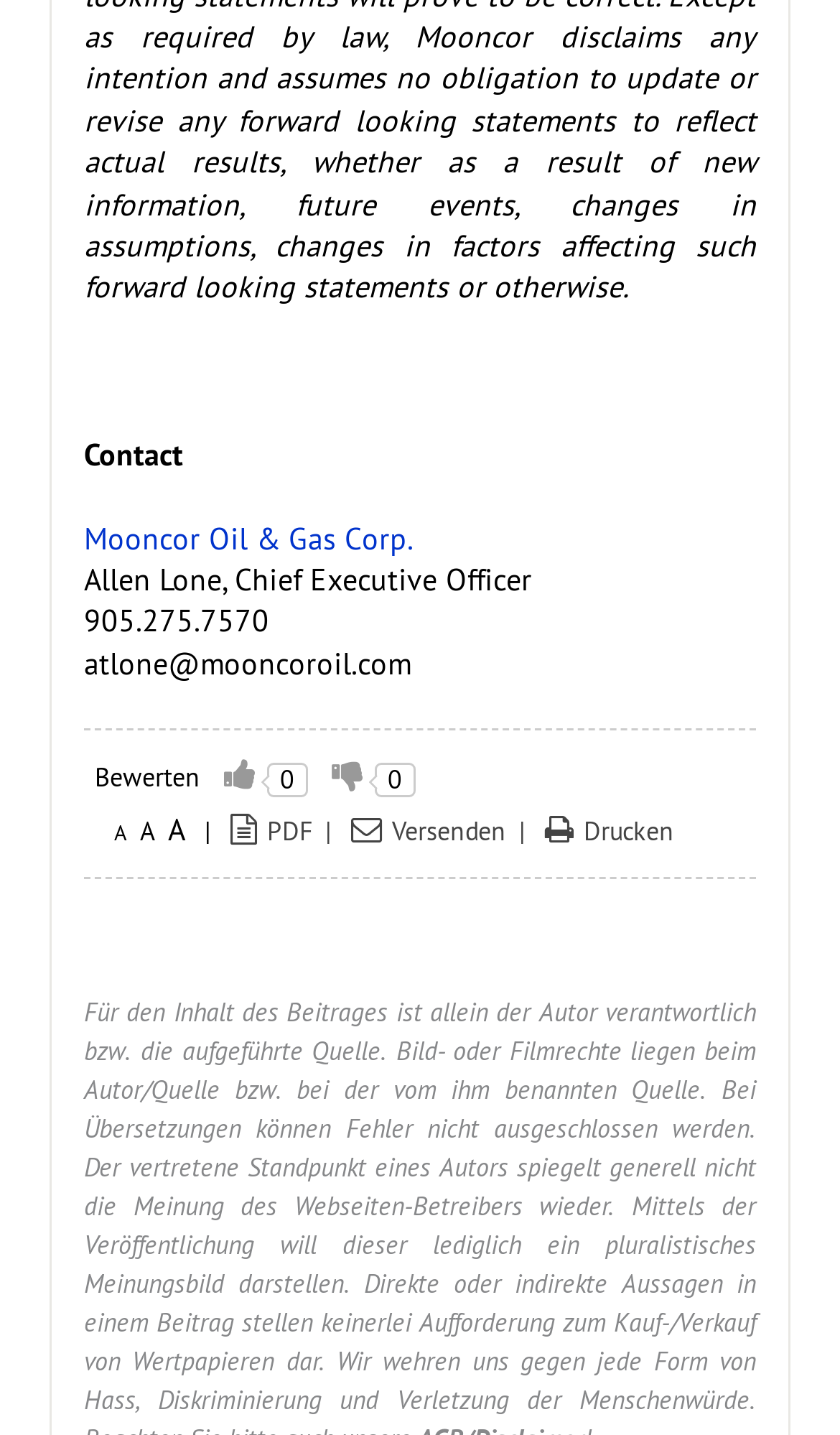Locate the bounding box coordinates of the area that needs to be clicked to fulfill the following instruction: "Visit Mooncor Oil & Gas Corp. website". The coordinates should be in the format of four float numbers between 0 and 1, namely [left, top, right, bottom].

[0.1, 0.361, 0.492, 0.388]